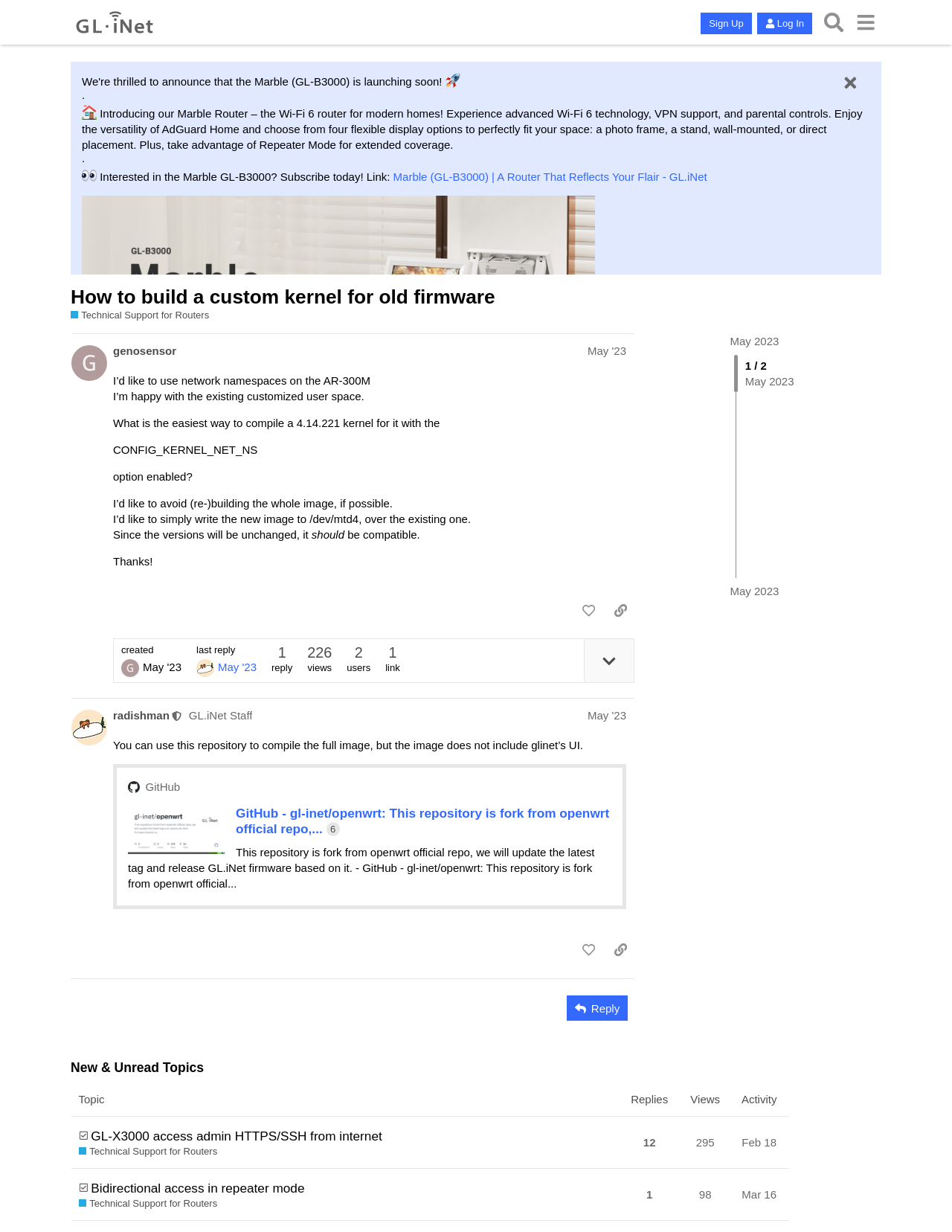Locate the bounding box coordinates of the element that should be clicked to execute the following instruction: "Reply".

[0.596, 0.808, 0.659, 0.829]